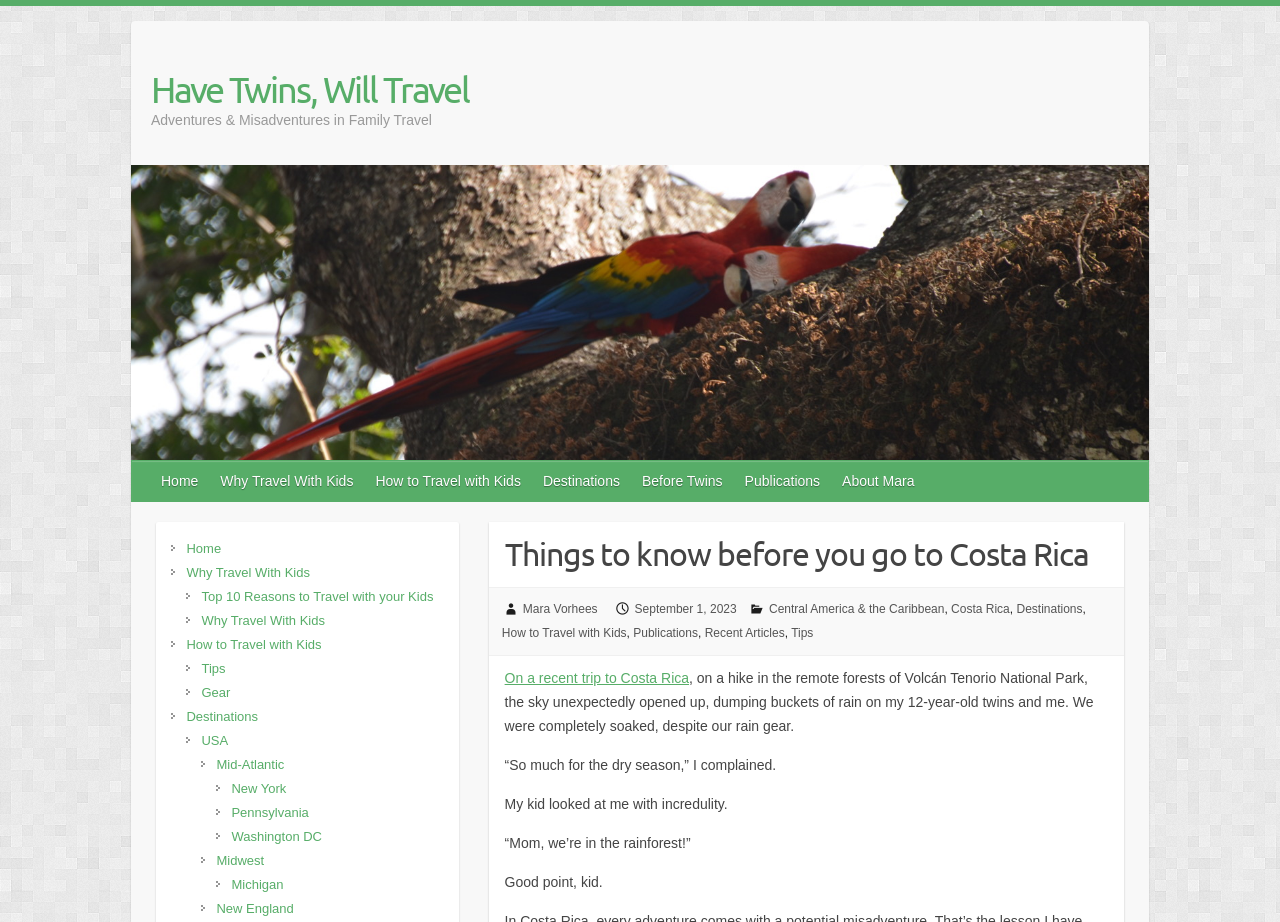Pinpoint the bounding box coordinates for the area that should be clicked to perform the following instruction: "Check out the 'Top 10 Reasons to Travel with your Kids'".

[0.157, 0.639, 0.339, 0.655]